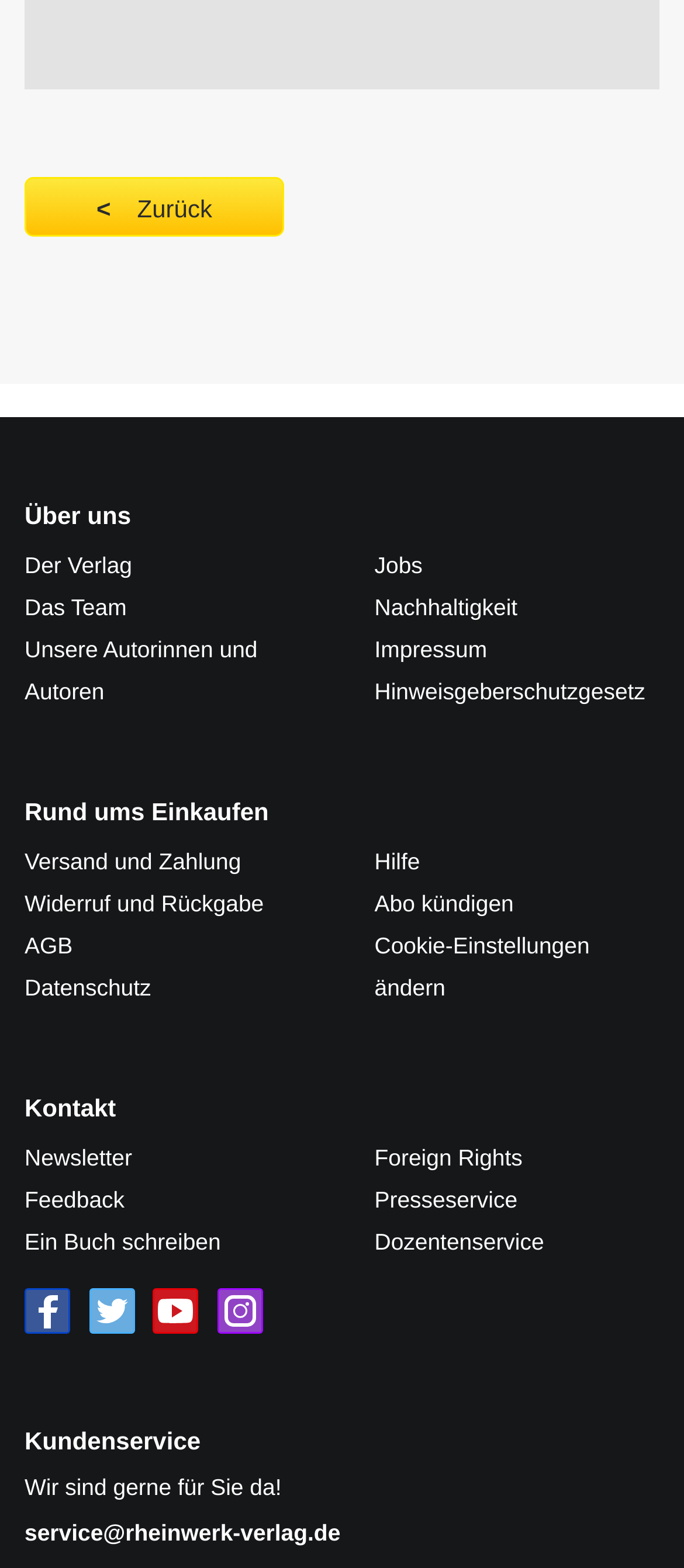Determine the bounding box coordinates for the area that should be clicked to carry out the following instruction: "Go to Der Verlag".

[0.036, 0.352, 0.193, 0.369]